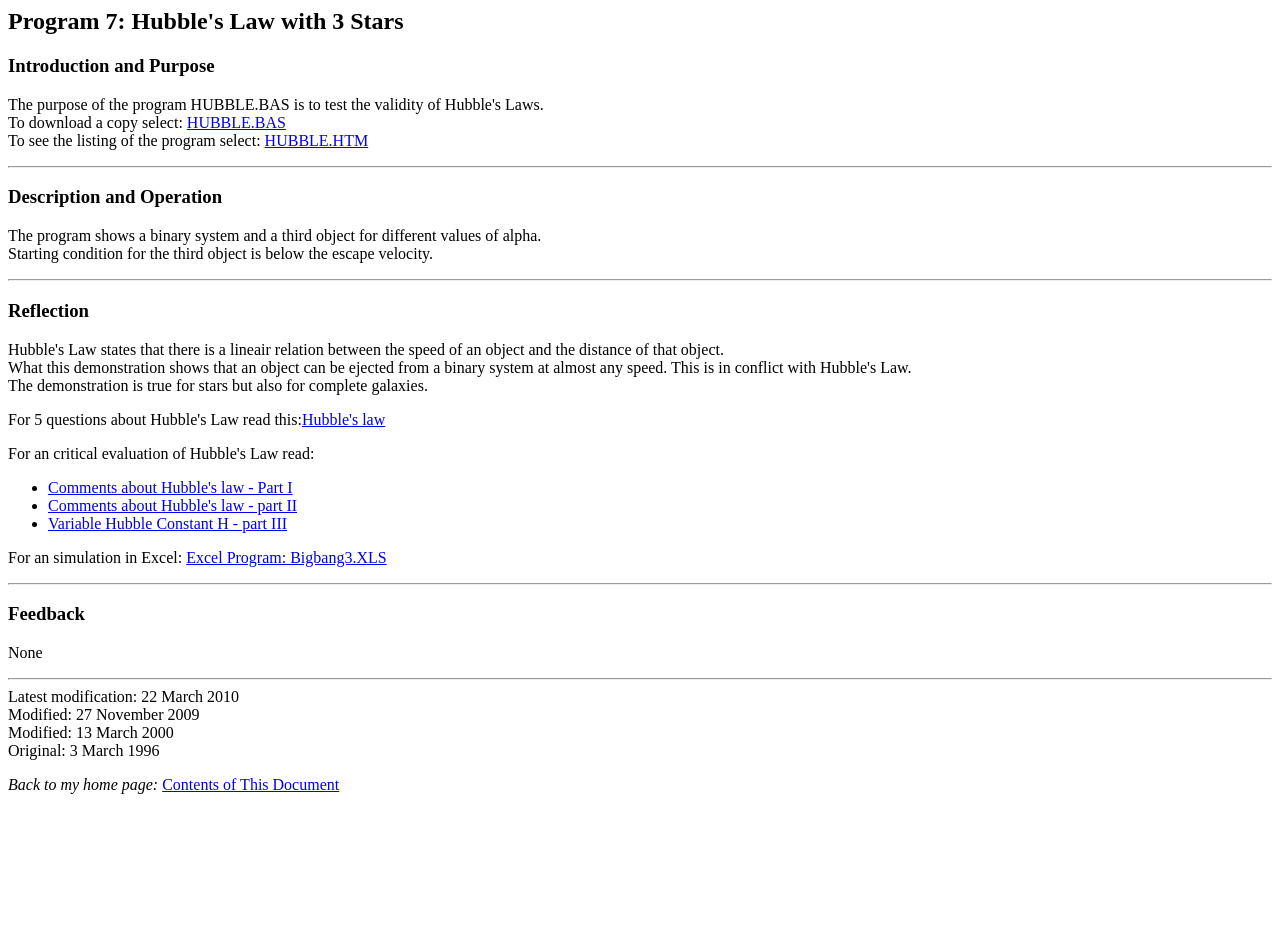Pinpoint the bounding box coordinates of the area that should be clicked to complete the following instruction: "download the QBASIC program". The coordinates must be given as four float numbers between 0 and 1, i.e., [left, top, right, bottom].

[0.146, 0.12, 0.223, 0.138]